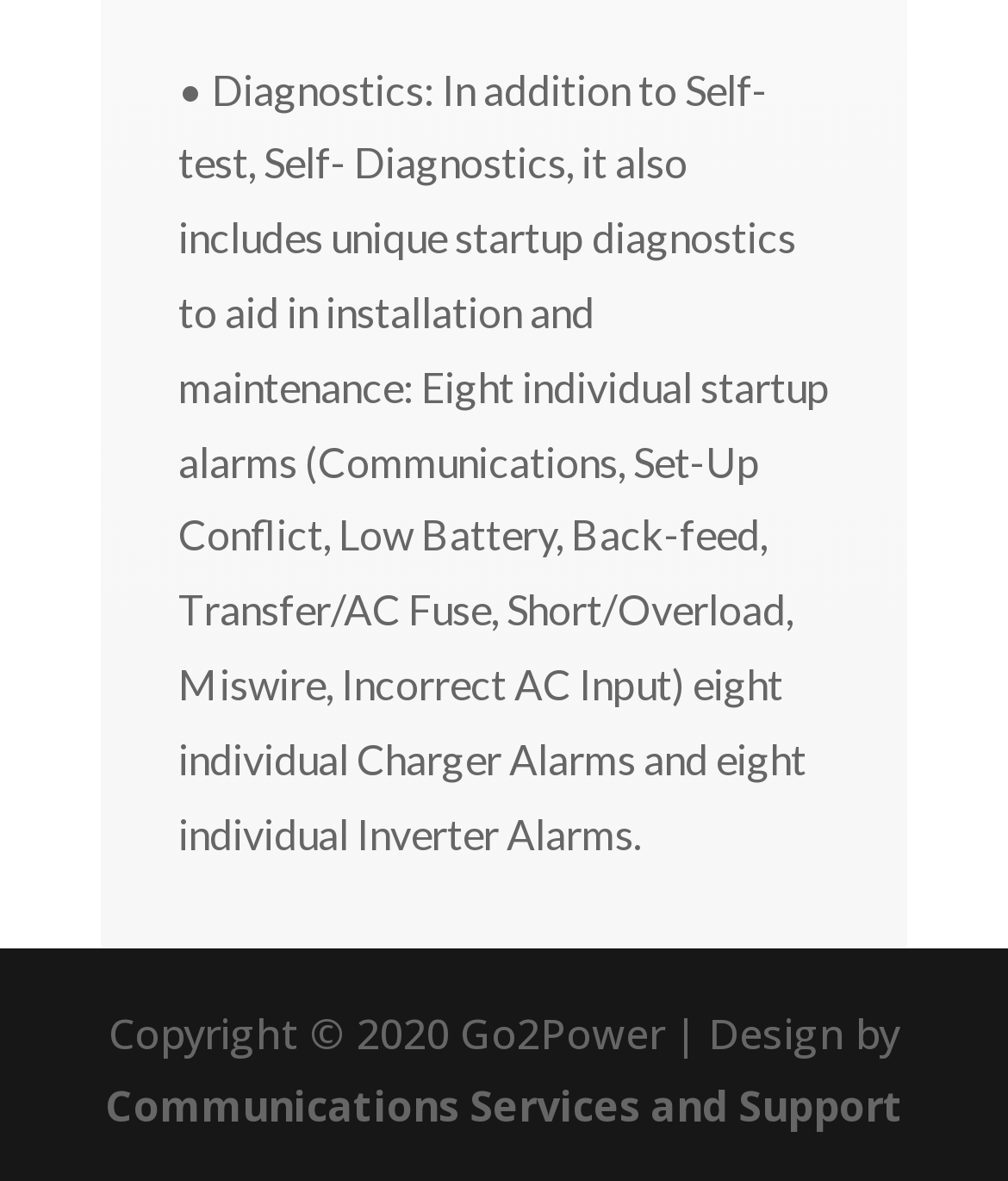Find the coordinates for the bounding box of the element with this description: "Communications Services and Support".

[0.104, 0.911, 0.896, 0.96]